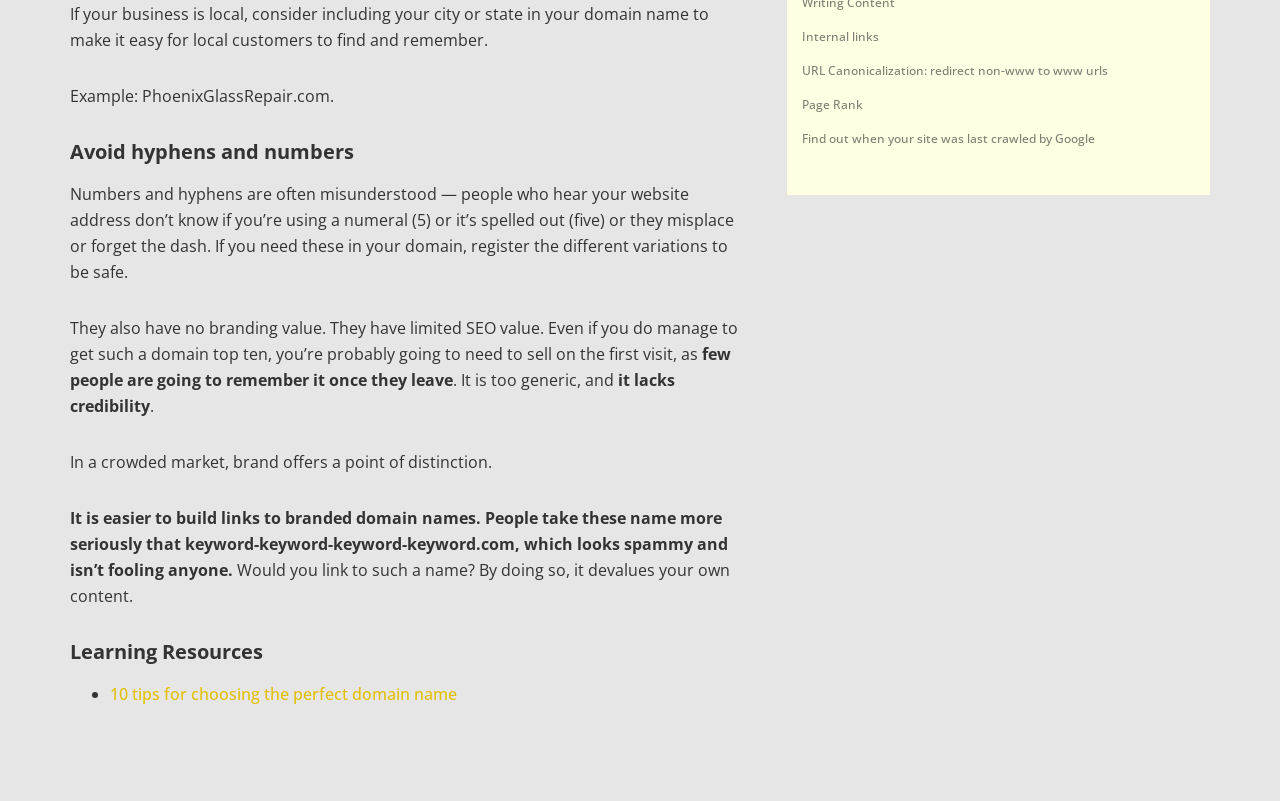Identify the bounding box of the UI element that matches this description: "Page Rank".

[0.627, 0.12, 0.674, 0.141]